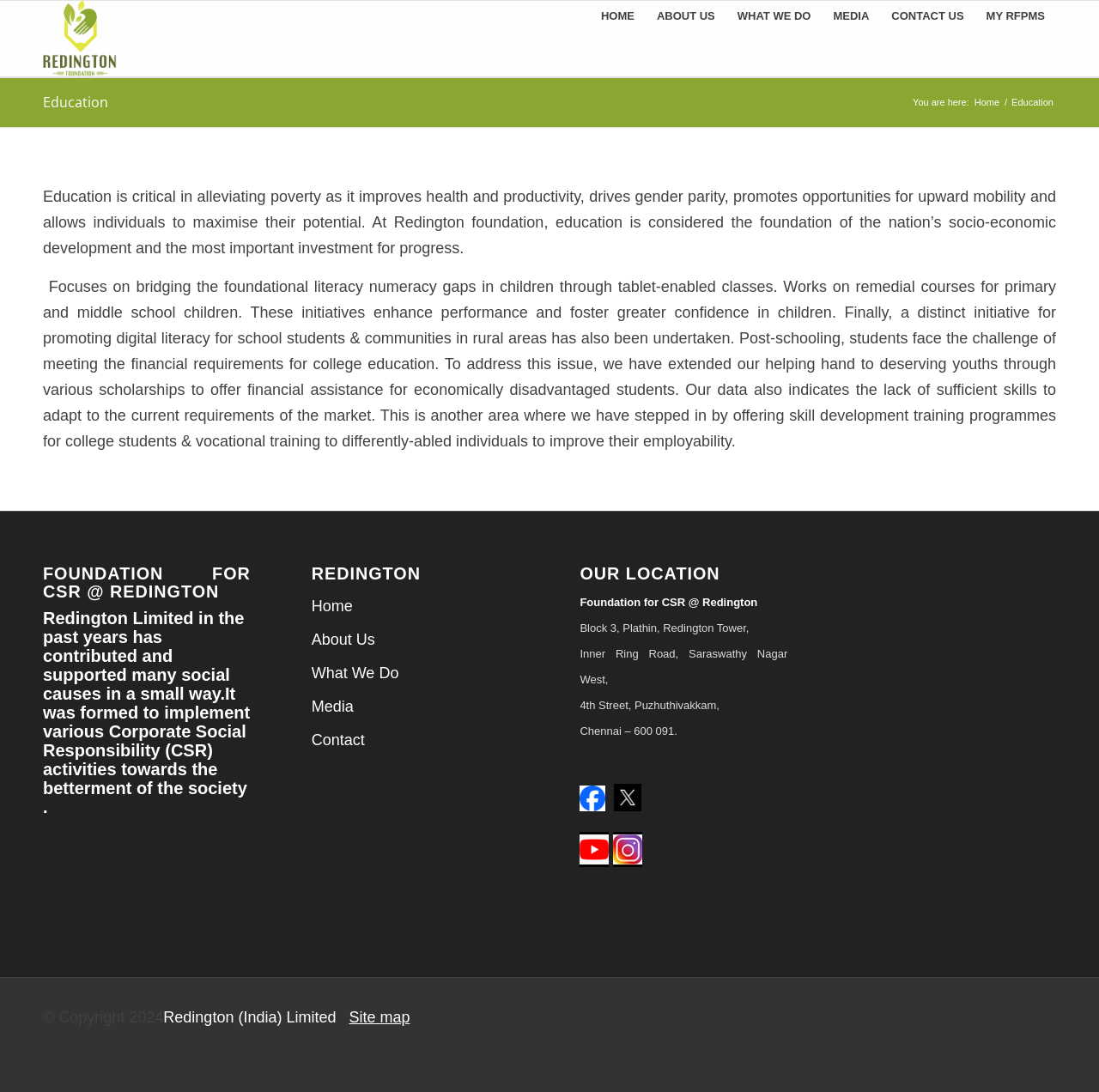Highlight the bounding box coordinates of the region I should click on to meet the following instruction: "Read the Education article".

[0.039, 0.156, 0.961, 0.428]